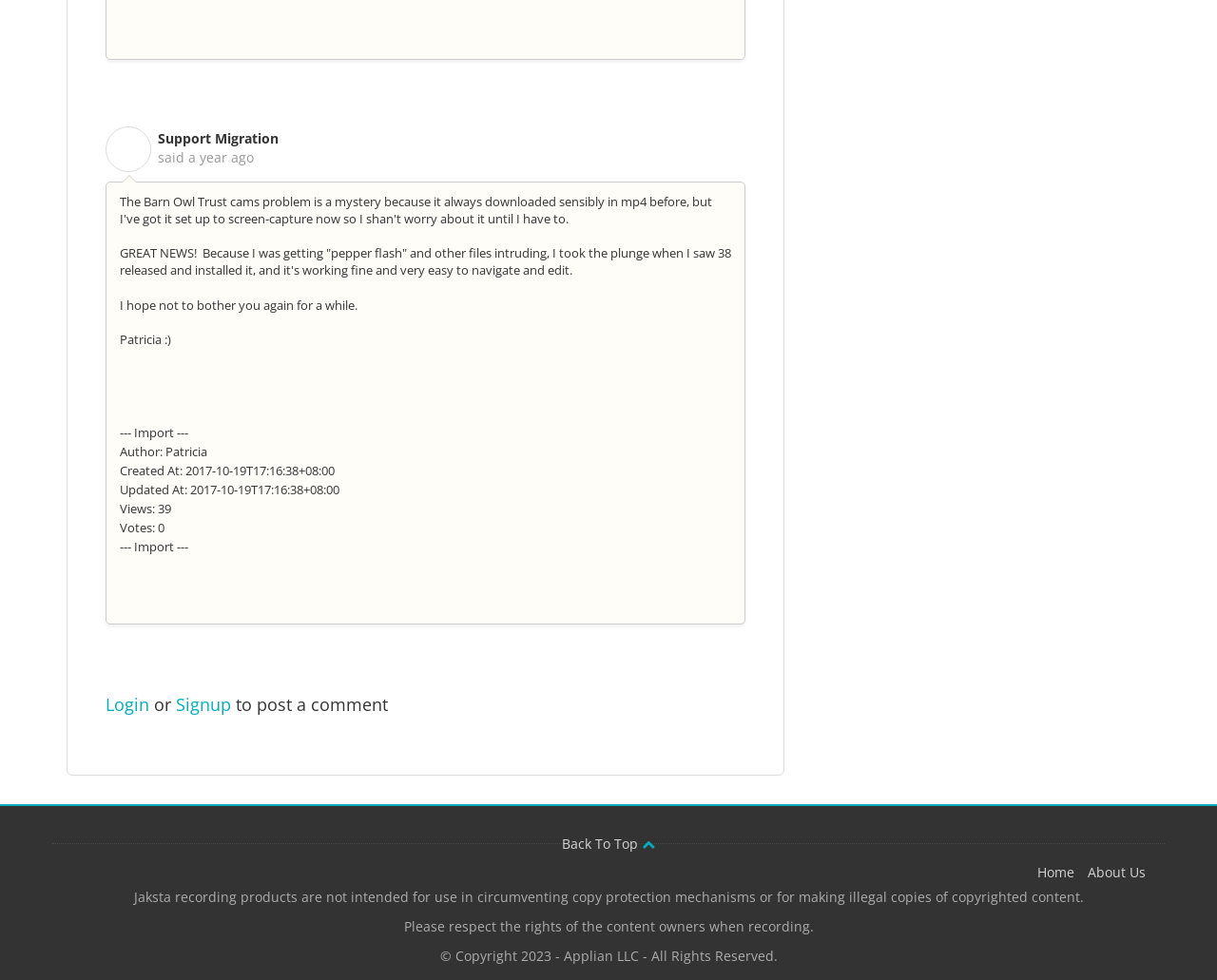What is the purpose of the link at the bottom?
Look at the image and answer with only one word or phrase.

Back To Top